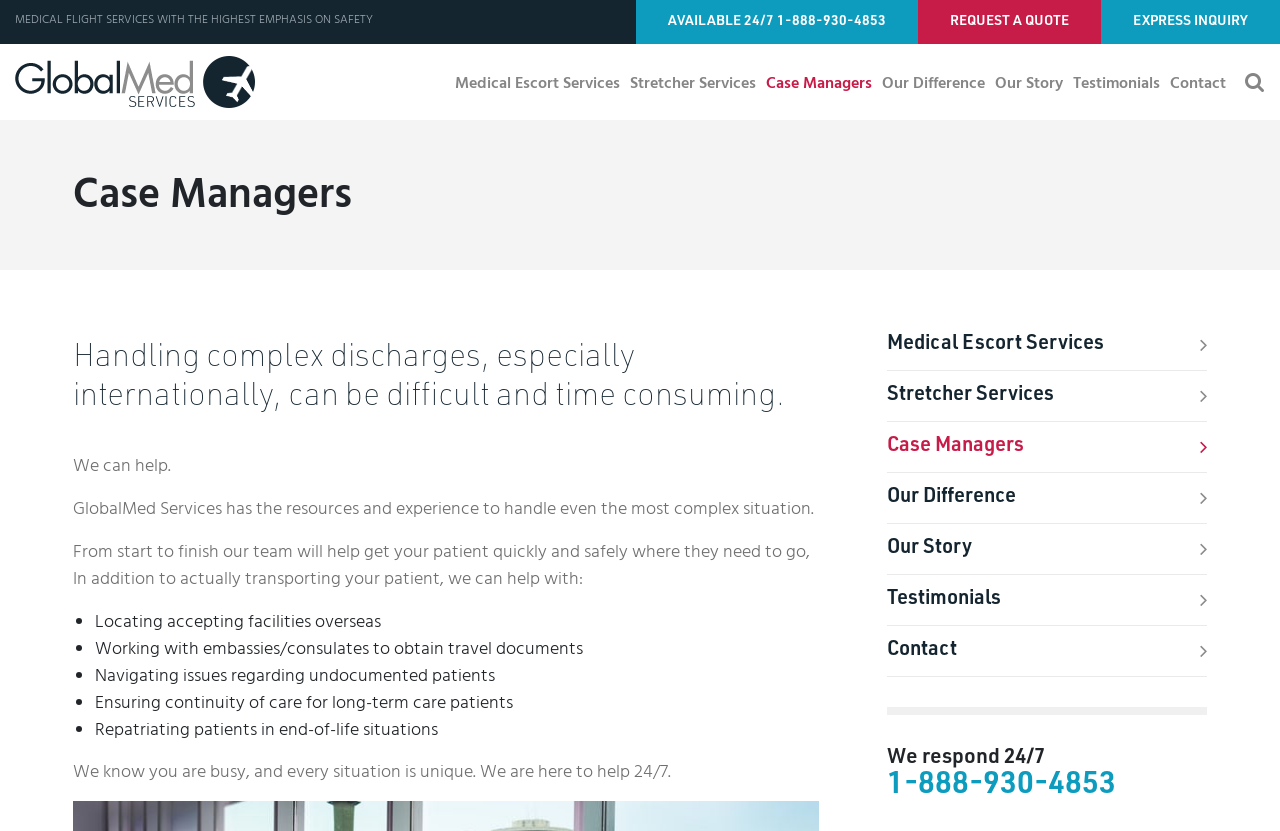Generate a thorough caption detailing the webpage content.

The webpage is about GlobalMed Services, a company that provides medical flight services with an emphasis on safety. At the top of the page, there is a header section with a logo on the left and three links on the right: "AVAILABLE 24/7 1-888-930-4853", "REQUEST A QUOTE", and "EXPRESS INQUIRY". Below the header, there are seven links to different sections of the website, including "Medical Escort Services", "Stretcher Services", "Case Managers", "Our Difference", "Our Story", "Testimonials", and "Contact".

The main content of the page is divided into two sections. The first section has a heading "Case Managers" and describes the challenges of handling complex discharges, especially internationally. The text explains that GlobalMed Services can help with this process, providing resources and experience to handle even the most complex situations. 

Below this section, there is a list of services that GlobalMed Services can assist with, including locating accepting facilities overseas, working with embassies/consulates to obtain travel documents, navigating issues regarding undocumented patients, ensuring continuity of care for long-term care patients, and repatriating patients in end-of-life situations.

The second section of the main content has a heading "We know you are busy, and every situation is unique. We are here to help 24/7." This section is followed by a list of links to different sections of the website, similar to the one at the top of the page. At the bottom of the page, there is a message "We respond 24/7" and a link to a phone number "1-888-930-4853".